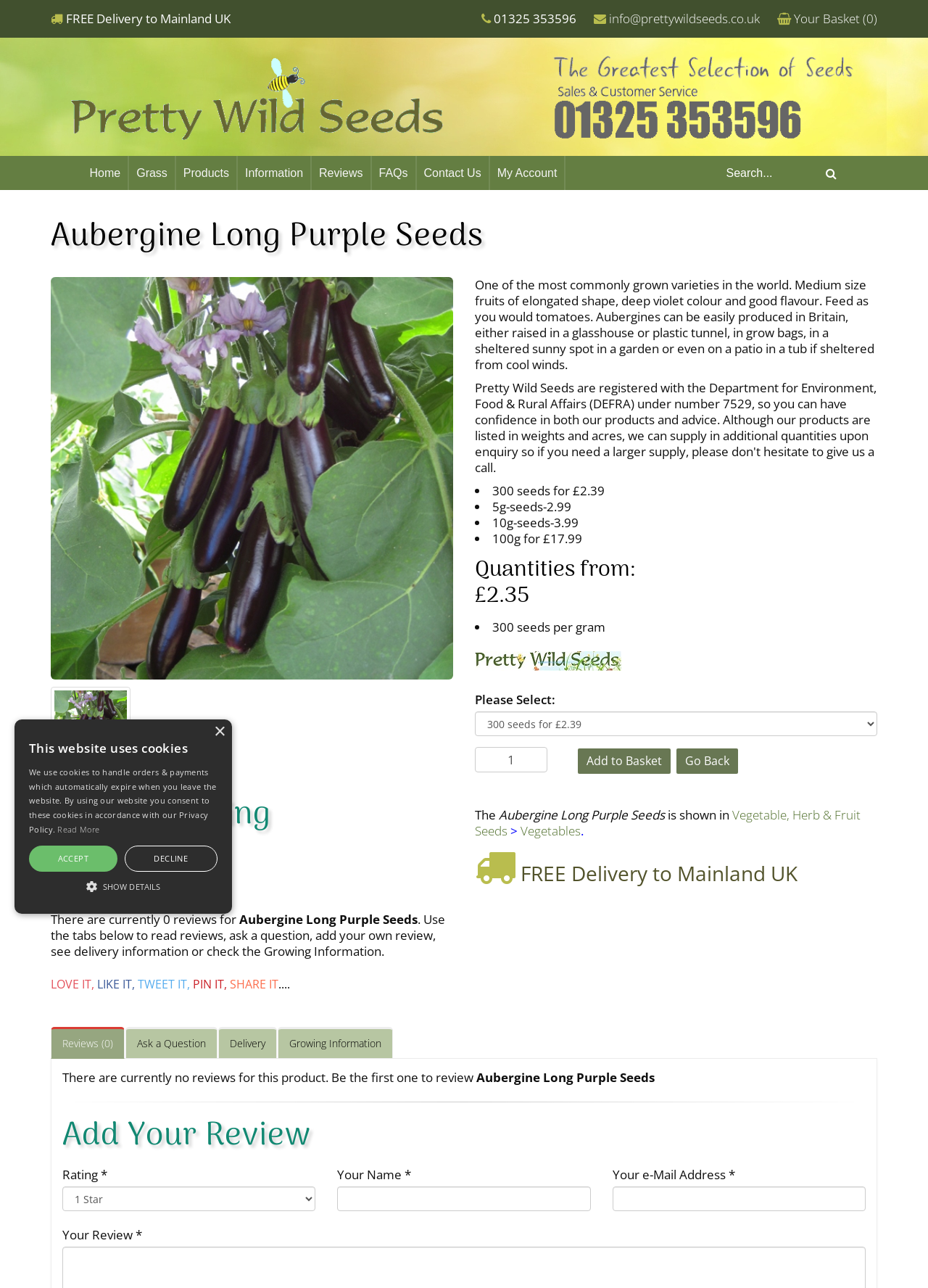What is the name of the product?
Examine the webpage screenshot and provide an in-depth answer to the question.

I found the answer by looking at the heading 'Aubergine Long Purple Seeds' which is located at the top of the product description section.